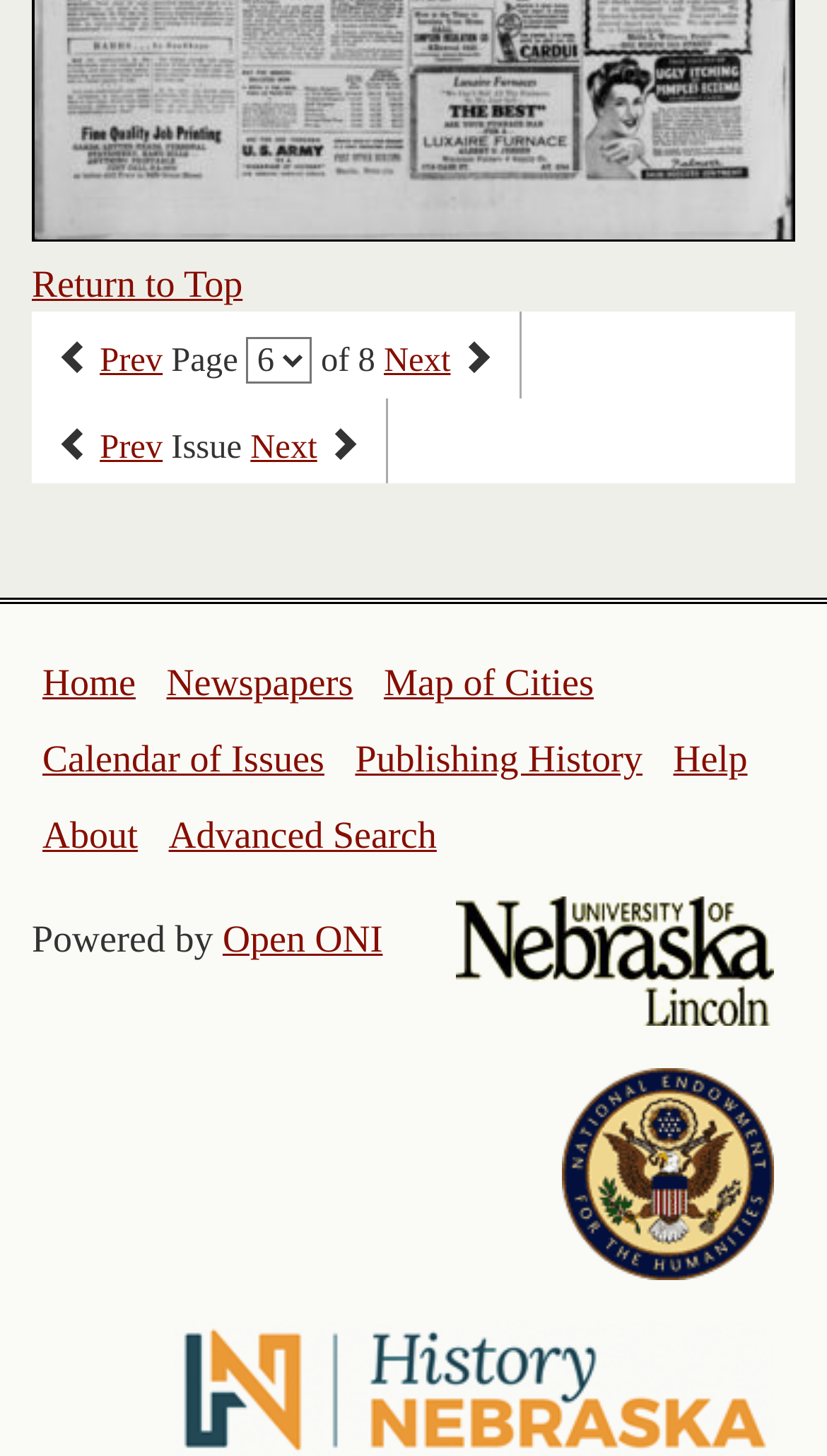How many navigation links are on the top?
Provide a detailed and extensive answer to the question.

I counted the links on the top part of the webpage, including 'Return to Top', 'Previous page', 'Next page', 'Previous issue', 'Next issue', 'Home', and 'Newspapers', which totals 7 navigation links.